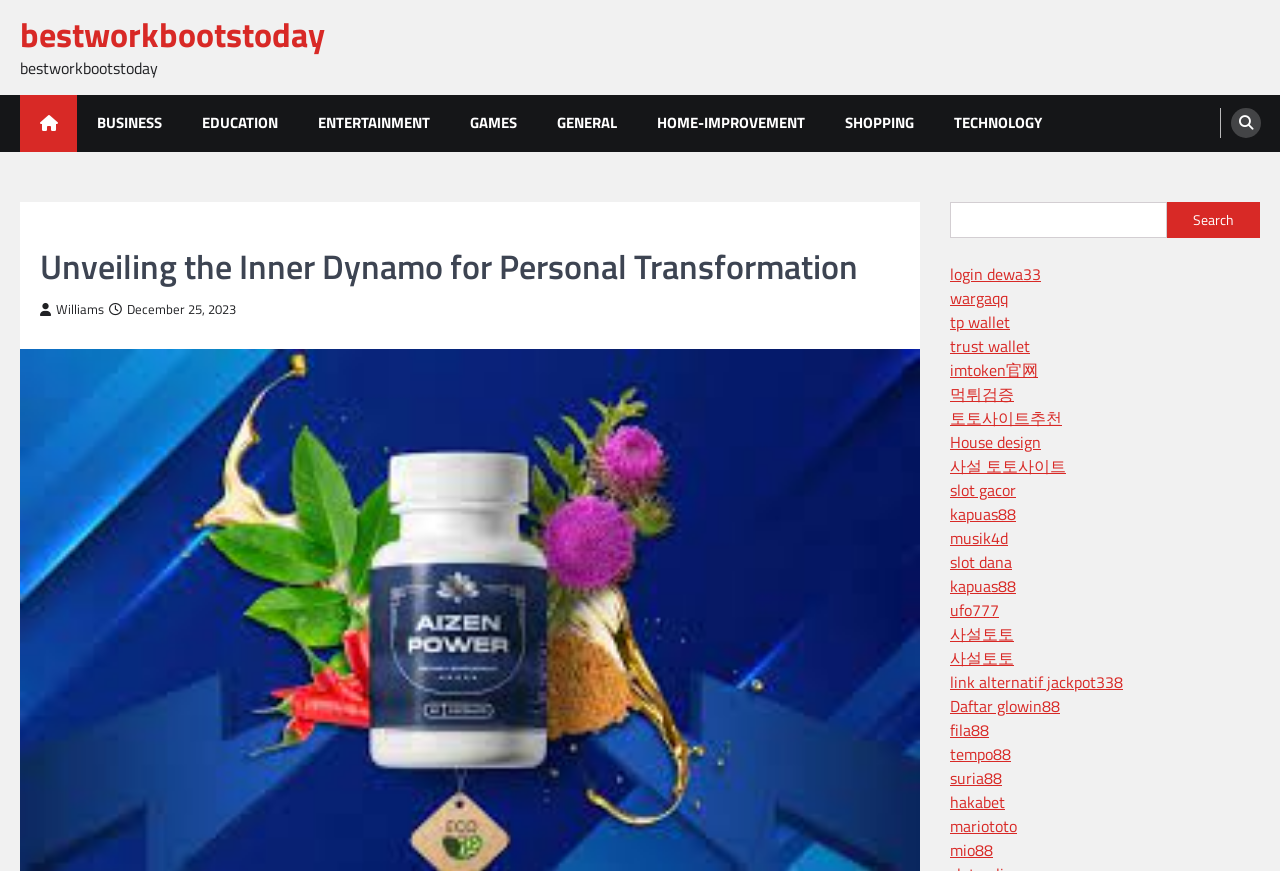Respond with a single word or phrase for the following question: 
How many links are there in the right sidebar?

20